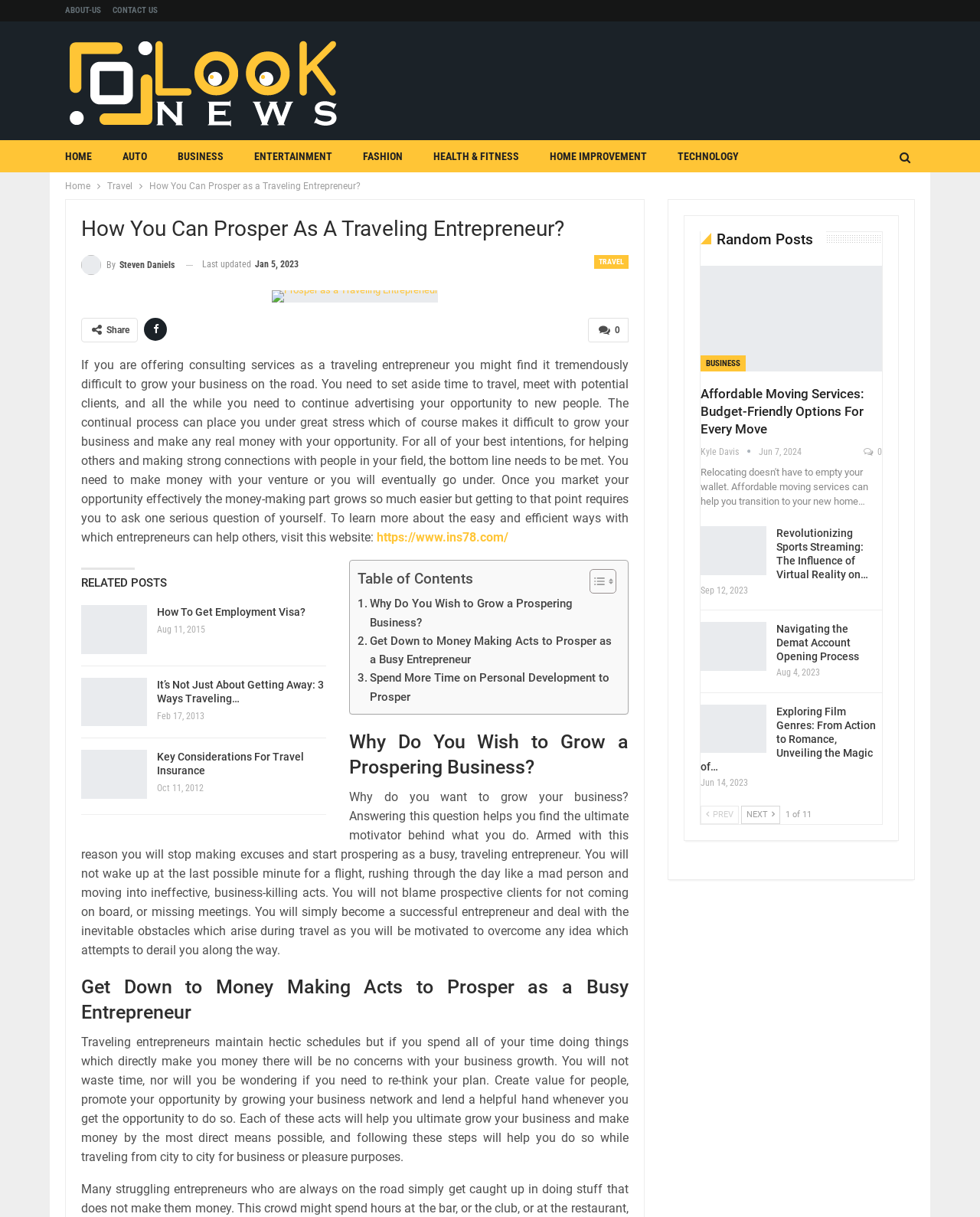Please identify and generate the text content of the webpage's main heading.

How You Can Prosper As A Traveling Entrepreneur?